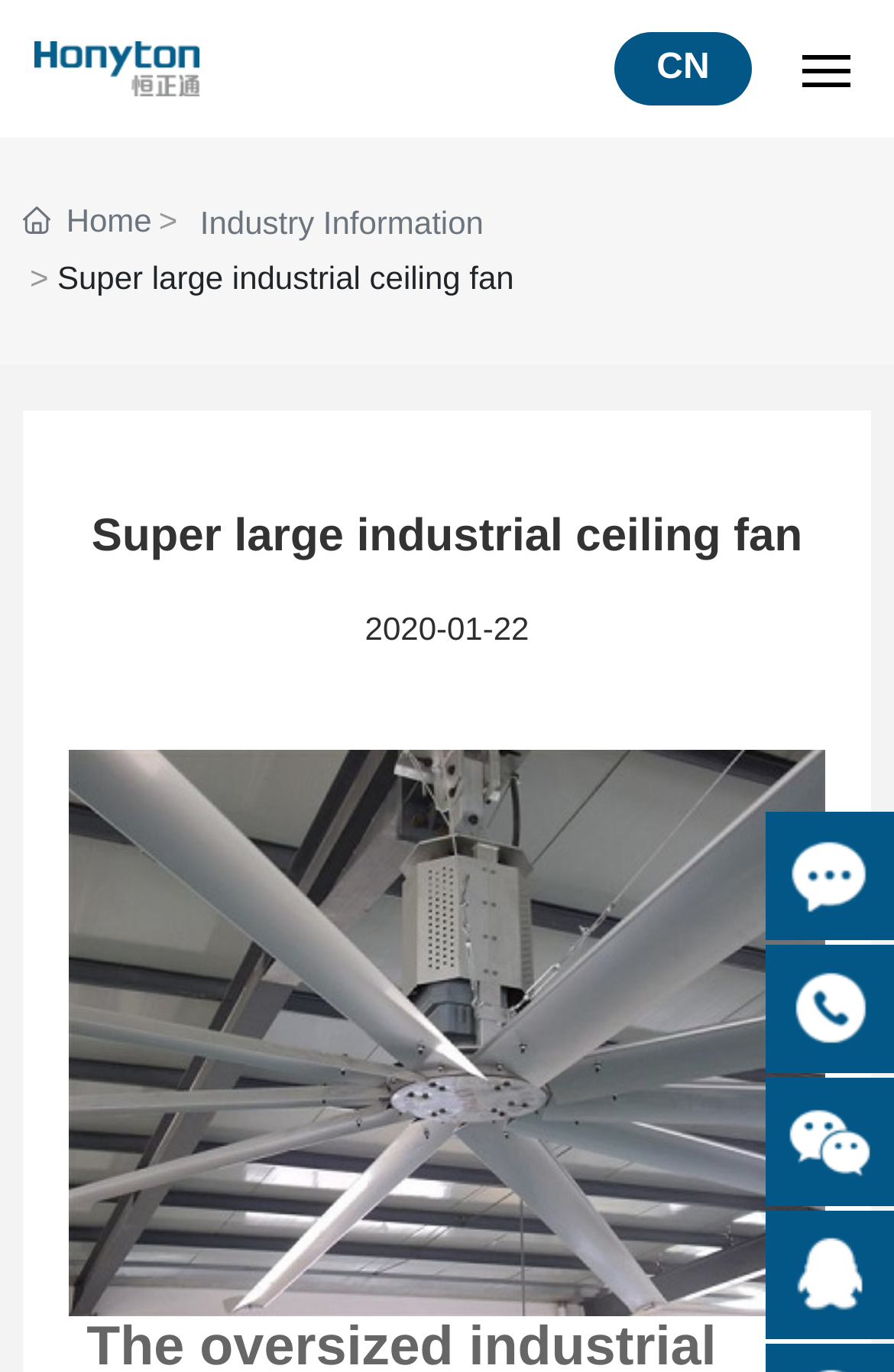What is the main product of the company?
Based on the image content, provide your answer in one word or a short phrase.

Industrial ceiling fan